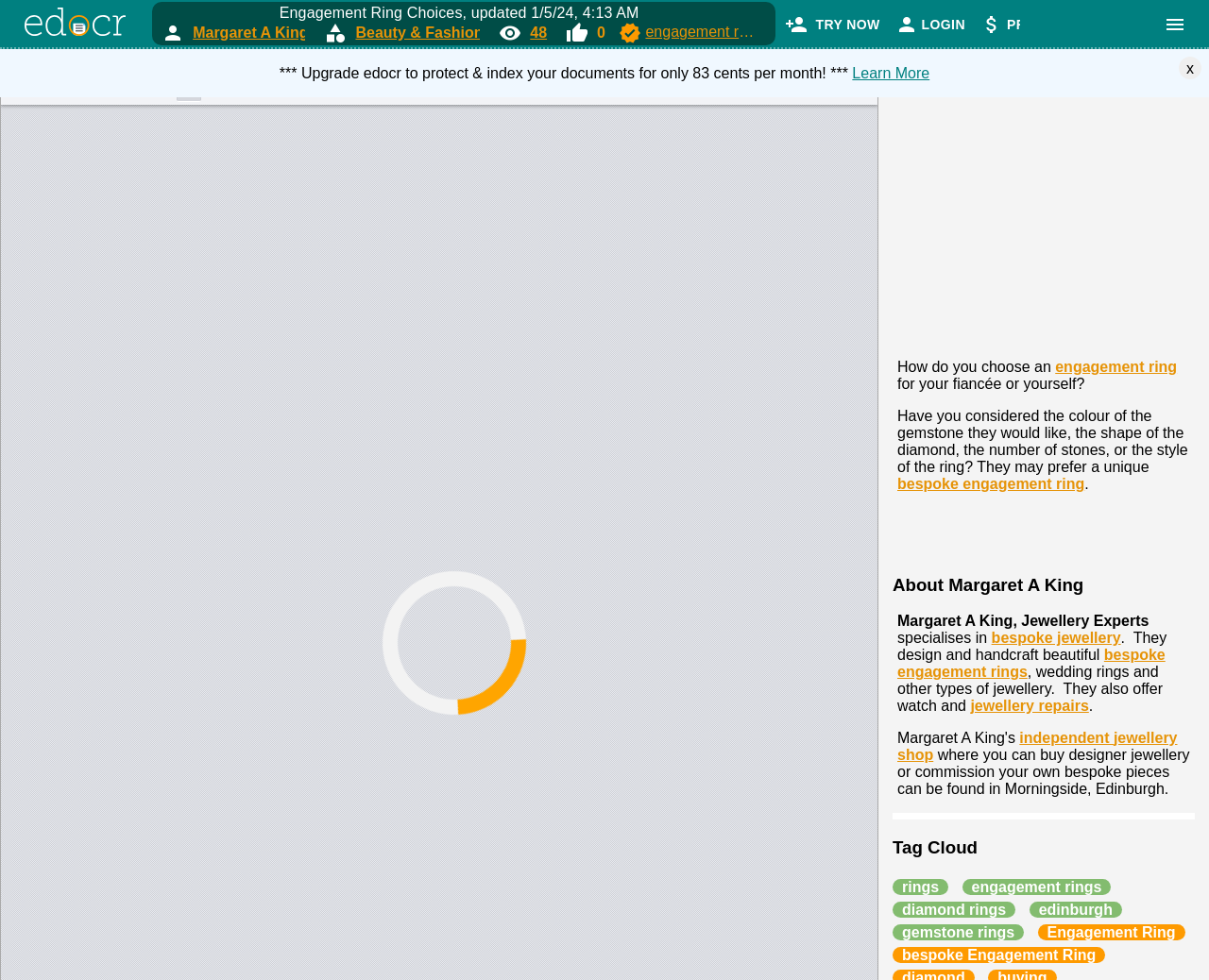How many views does the article have?
Give a single word or phrase as your answer by examining the image.

48